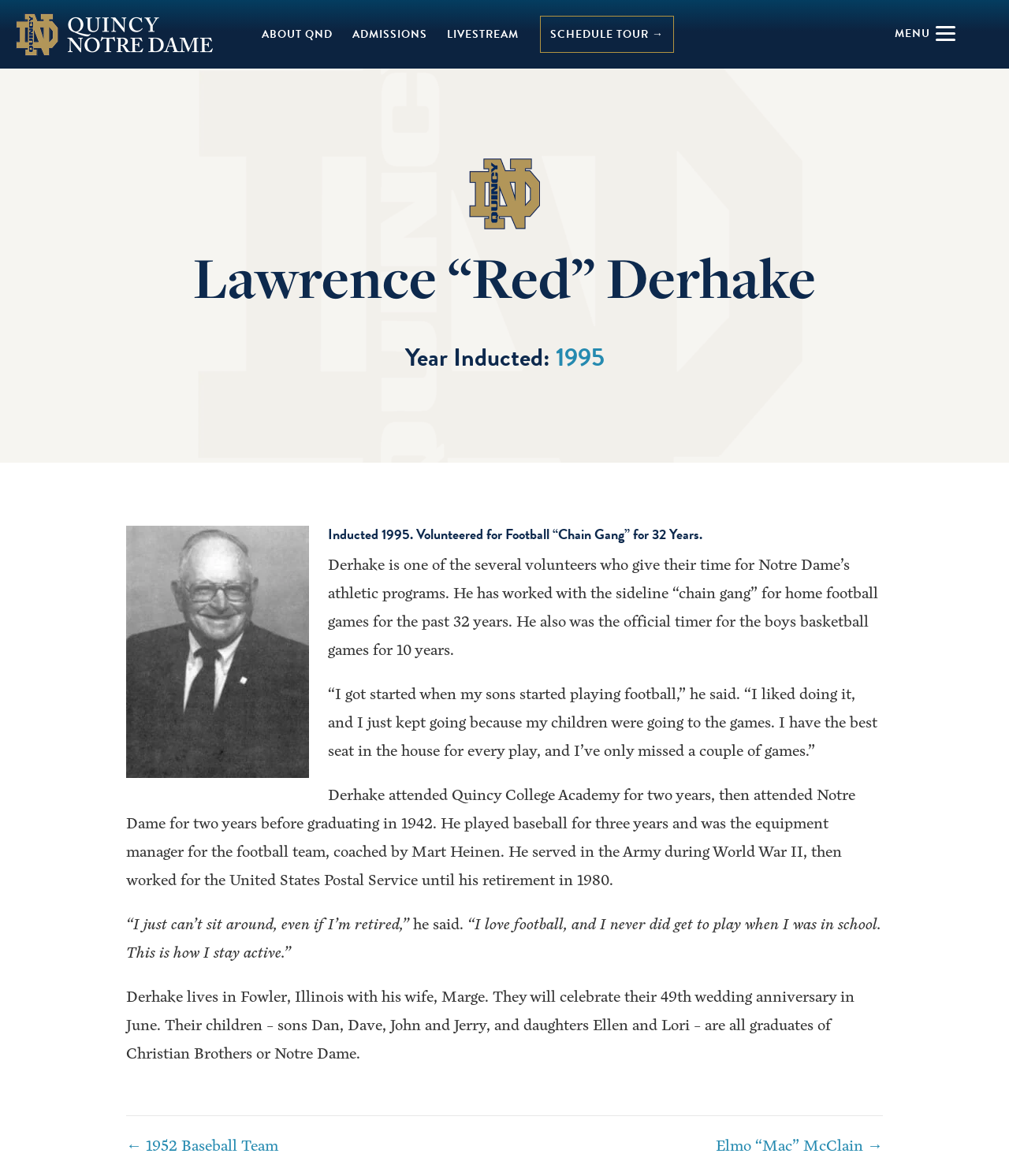Please identify the bounding box coordinates of the element I need to click to follow this instruction: "Click the 'Menu Trigger' button".

[0.884, 0.015, 0.95, 0.042]